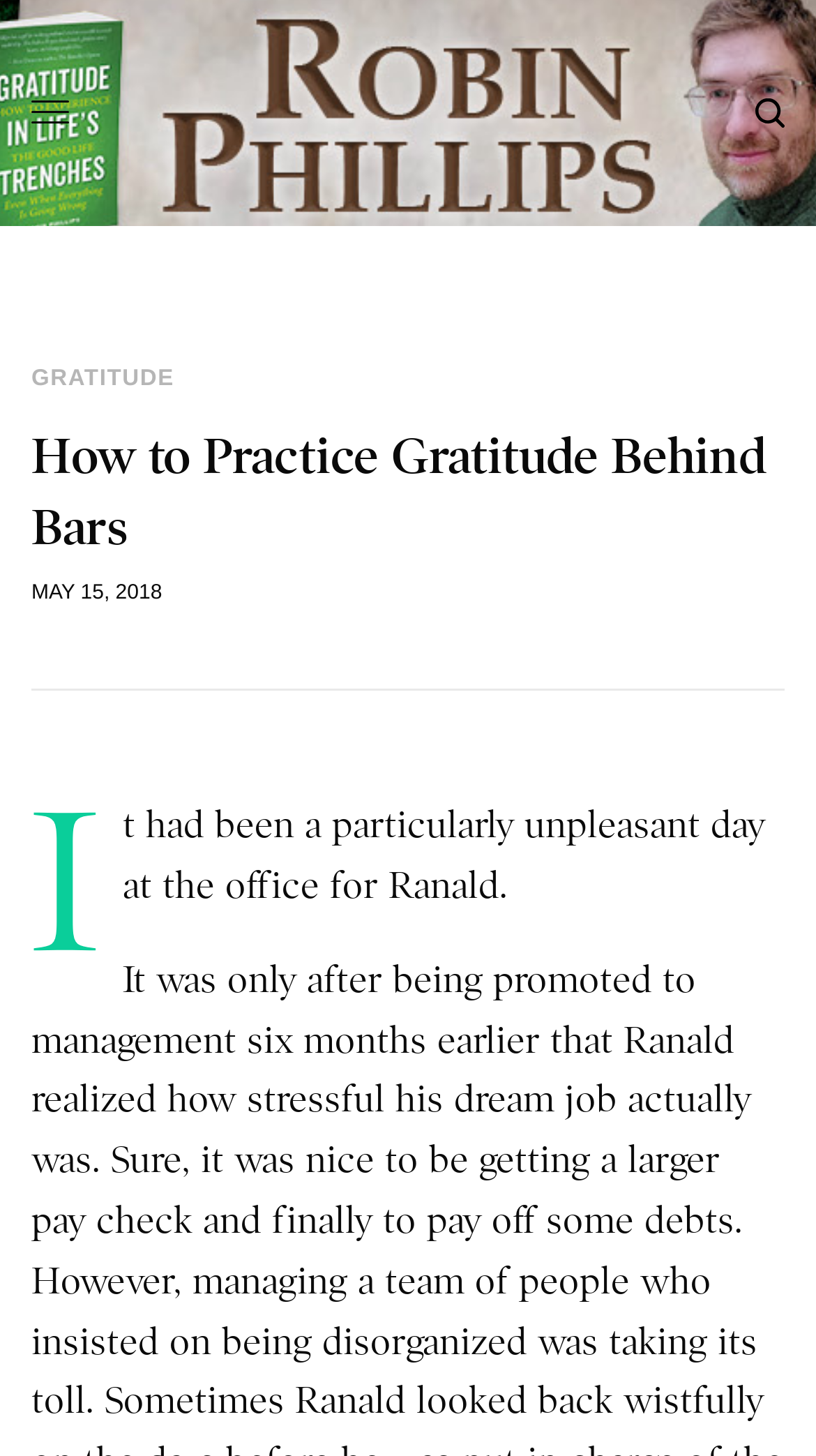Provide a brief response to the question below using a single word or phrase: 
Is there an image at the top-right corner of the webpage?

Yes